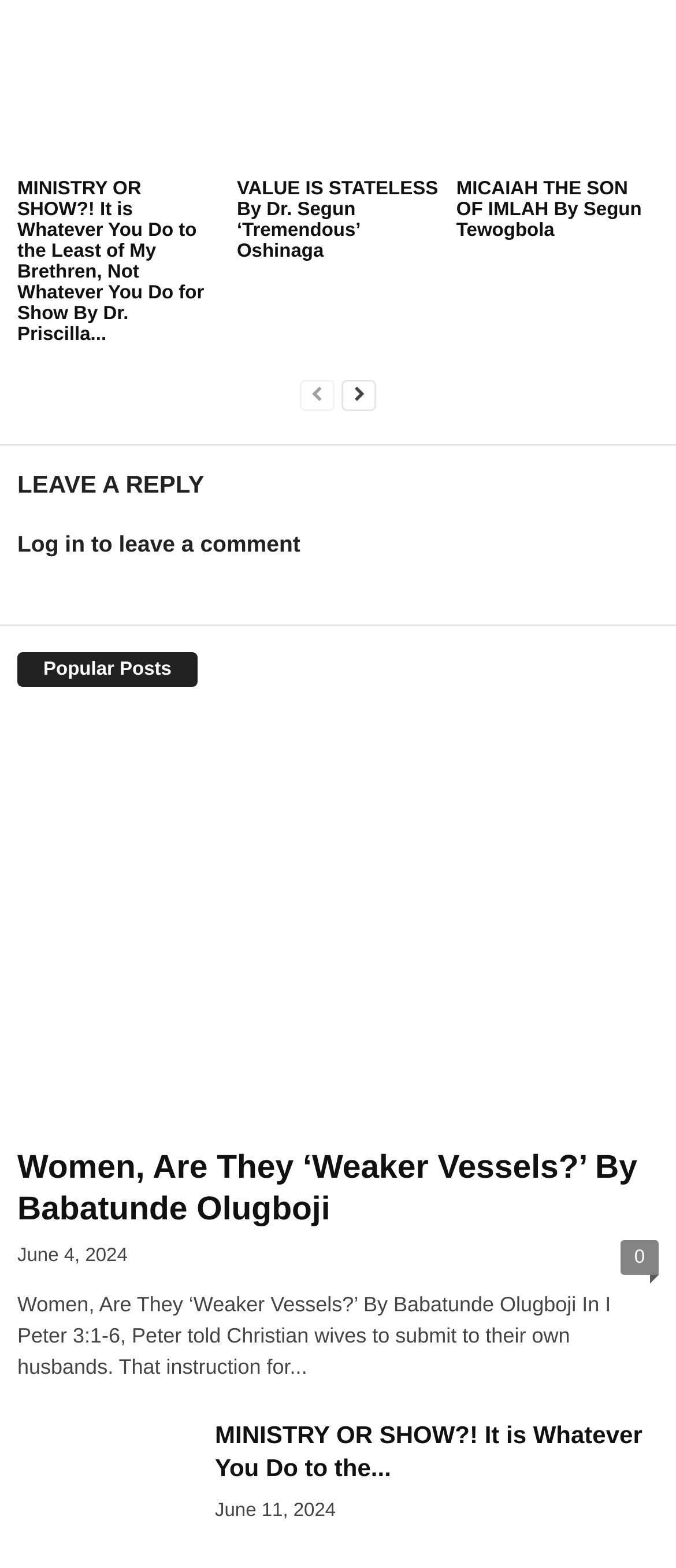Find and indicate the bounding box coordinates of the region you should select to follow the given instruction: "Click the link to read 'MINISTRY OR SHOW?! It is Whatever You Do to the Least of My Brethren, Not Whatever You Do for Show By Dr. Priscilla Otuya'".

[0.026, 0.013, 0.325, 0.109]